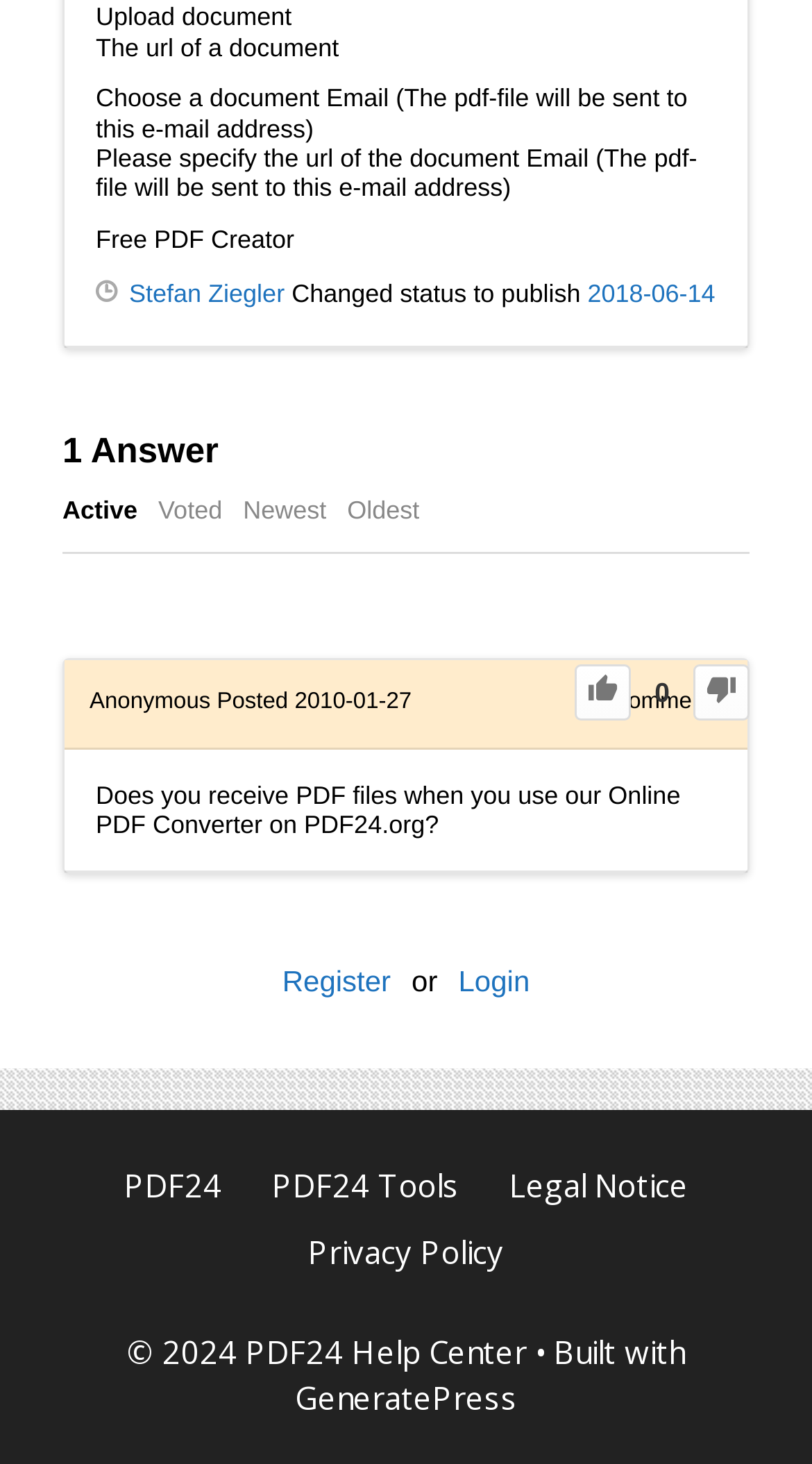What is the status of the answer?
Look at the screenshot and give a one-word or phrase answer.

Active